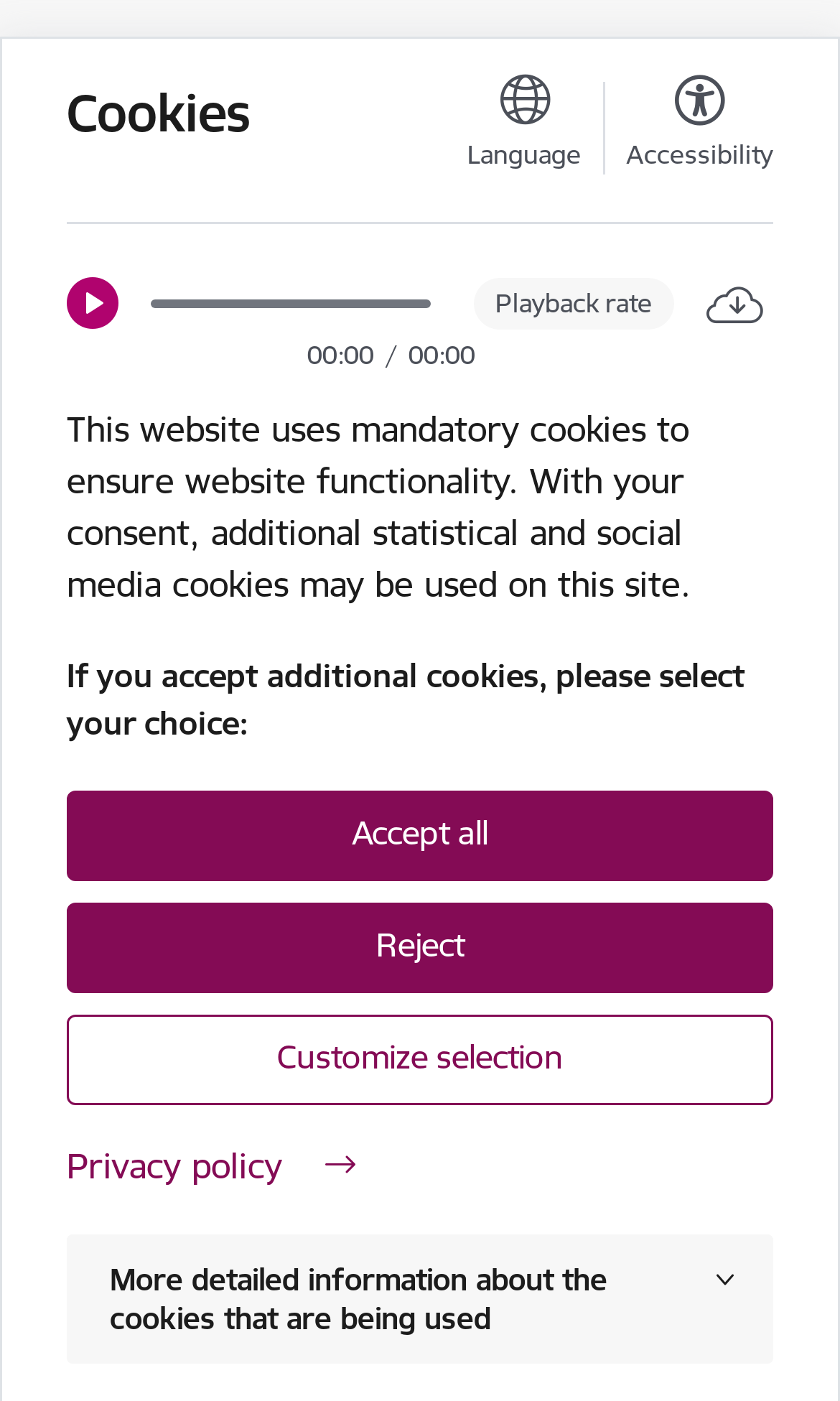Determine the bounding box coordinates for the area you should click to complete the following instruction: "Go to the Tieslietu ministrija page".

[0.064, 0.095, 0.933, 0.249]